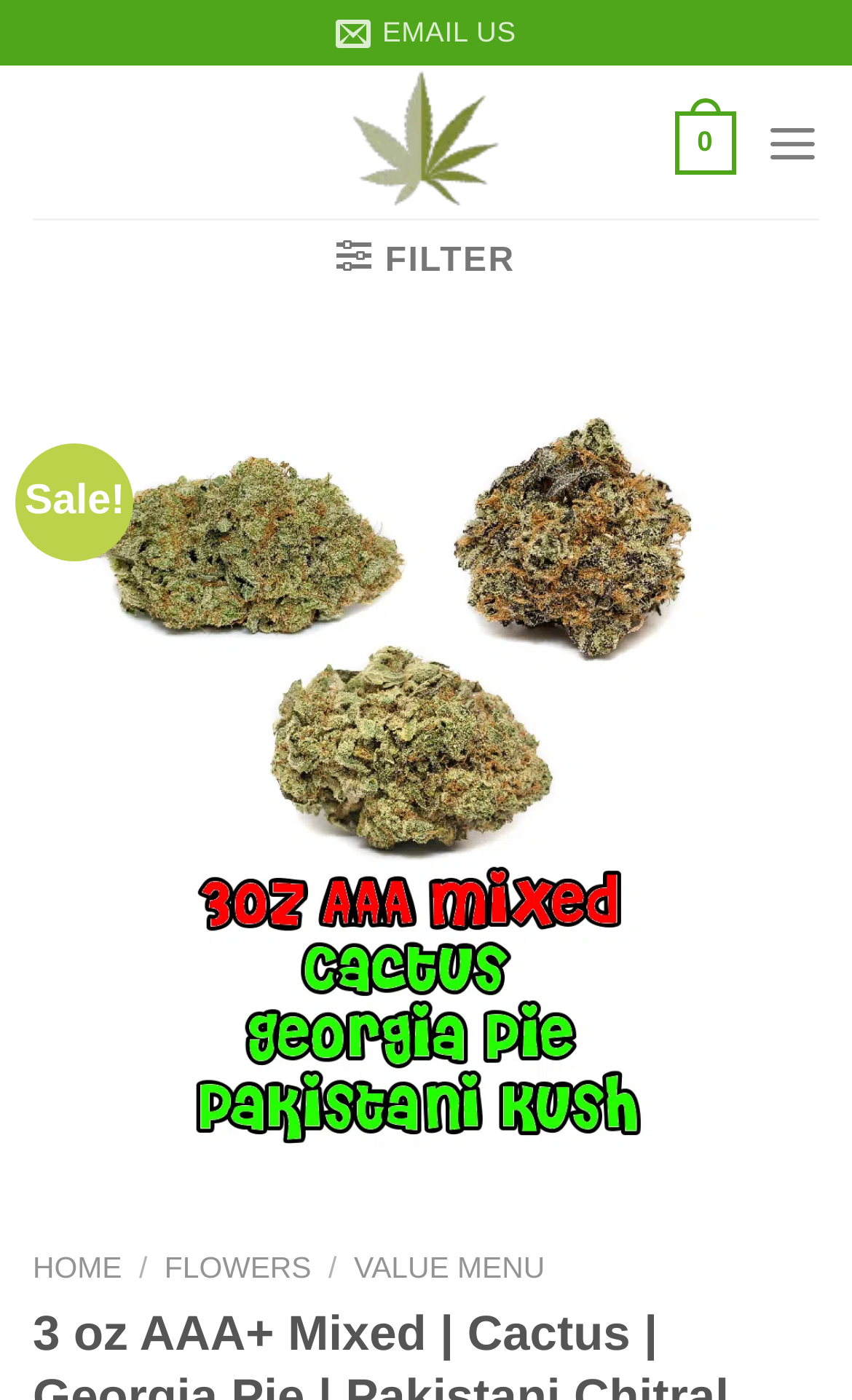Could you provide the bounding box coordinates for the portion of the screen to click to complete this instruction: "Go to #1 Online Dispensary Canada"?

[0.308, 0.048, 0.692, 0.157]